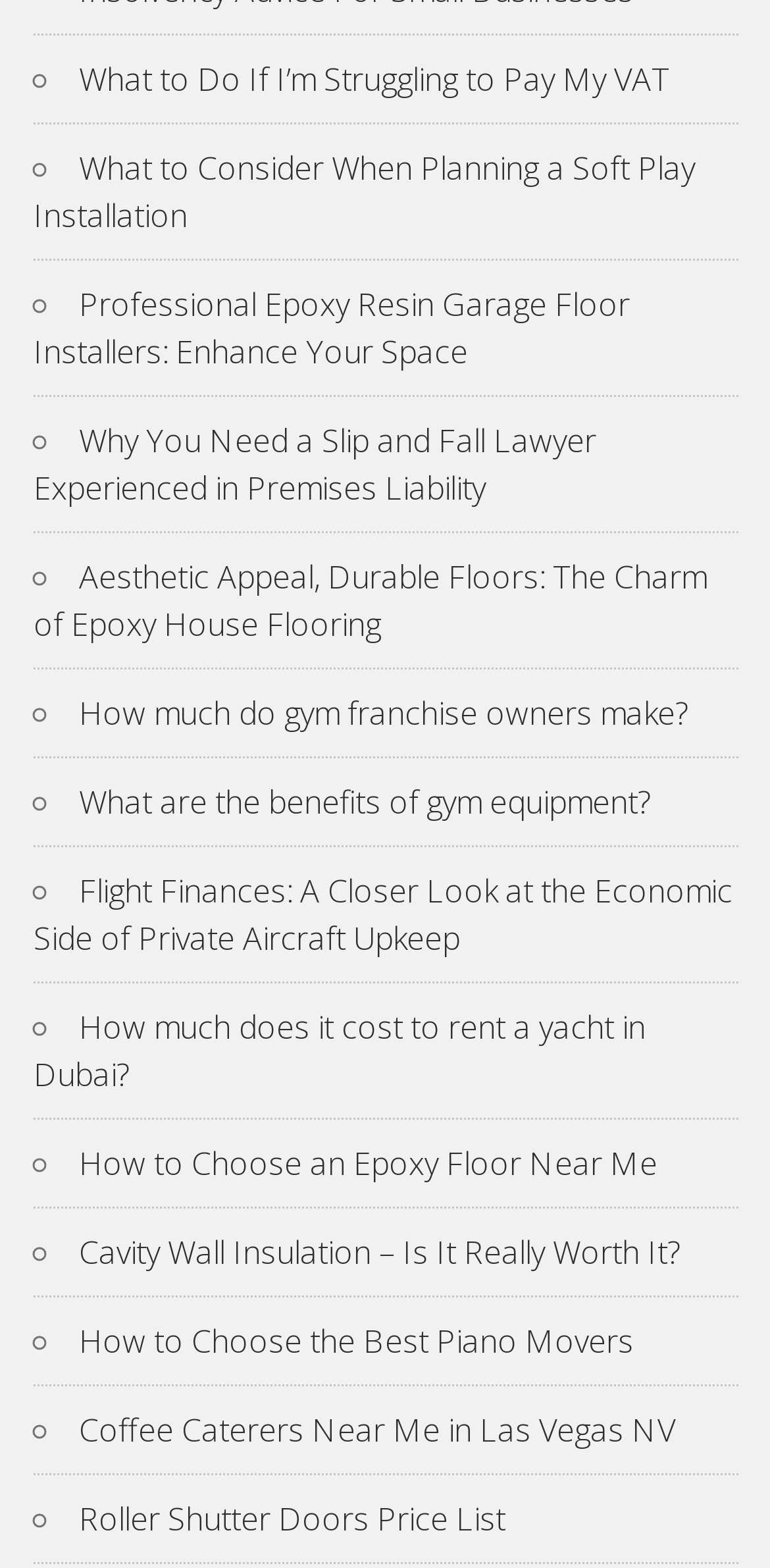Is there a link about yacht rental in Dubai?
We need a detailed and exhaustive answer to the question. Please elaborate.

I found a link on the webpage with the text 'How much does it cost to rent a yacht in Dubai?', which suggests that the link is about yacht rental in Dubai.